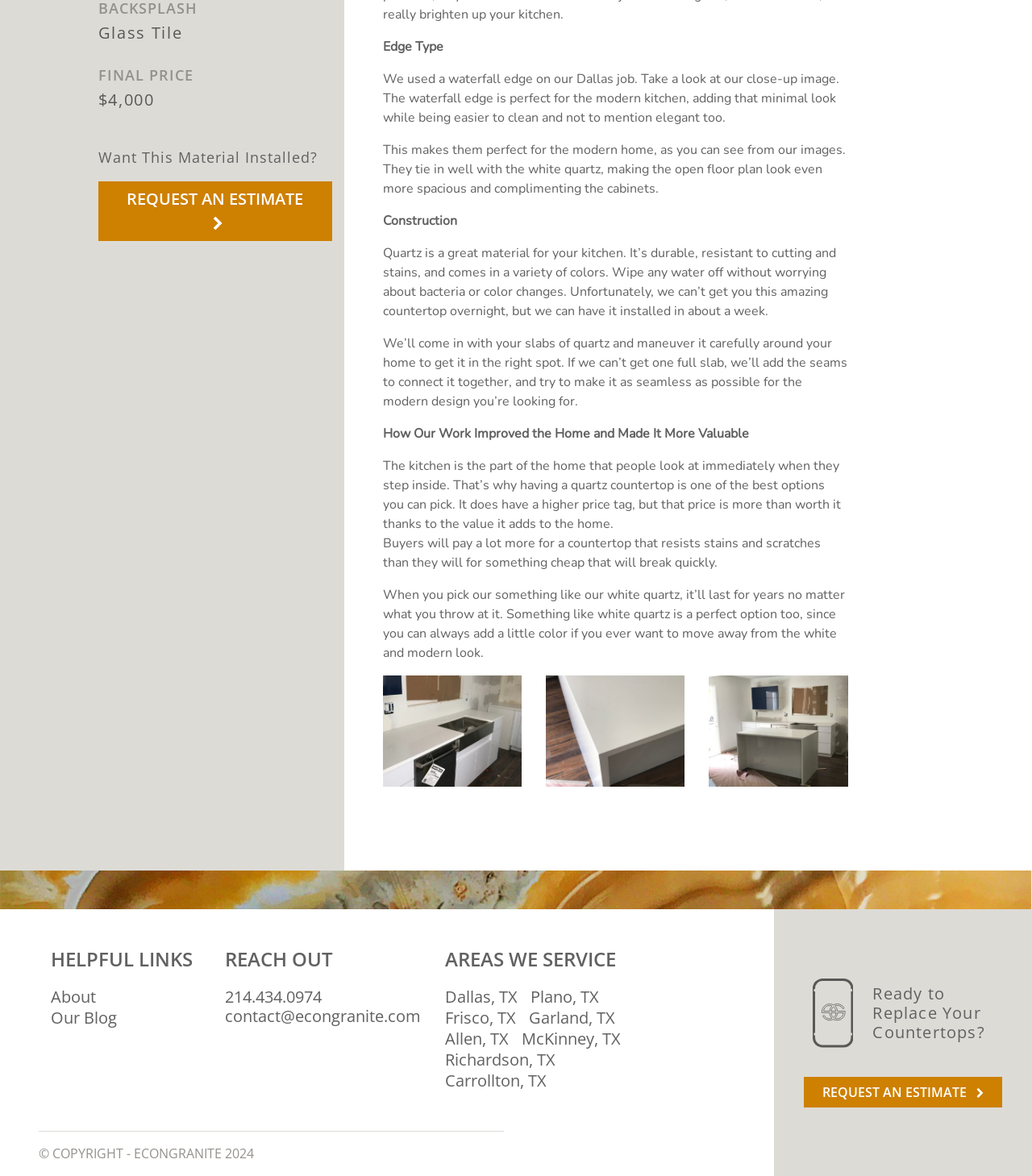Find and provide the bounding box coordinates for the UI element described here: "Frisco, TX". The coordinates should be given as four float numbers between 0 and 1: [left, top, right, bottom].

[0.431, 0.856, 0.5, 0.875]